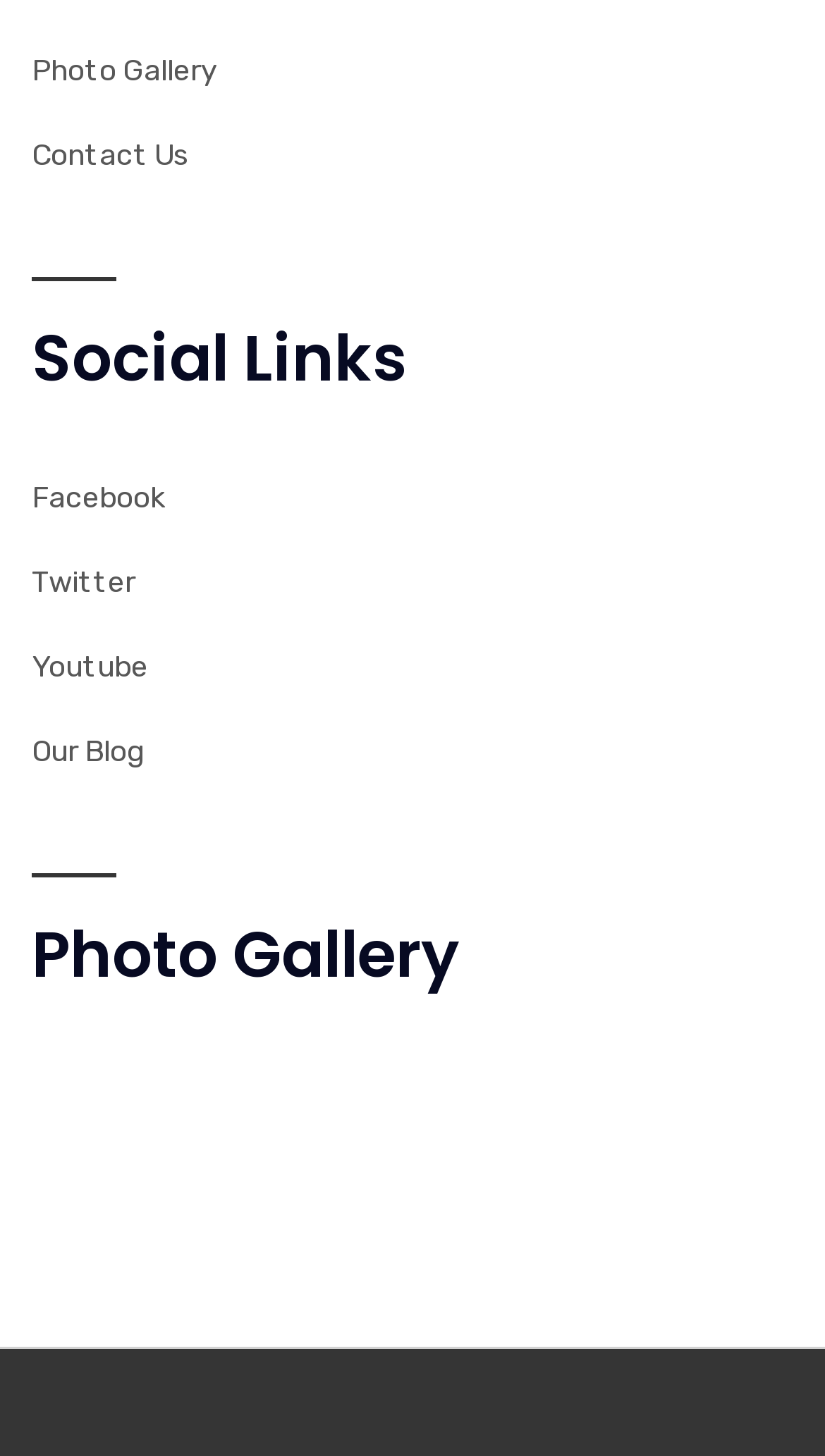Please identify the coordinates of the bounding box that should be clicked to fulfill this instruction: "Open Gallery 2".

[0.757, 0.773, 0.885, 0.845]